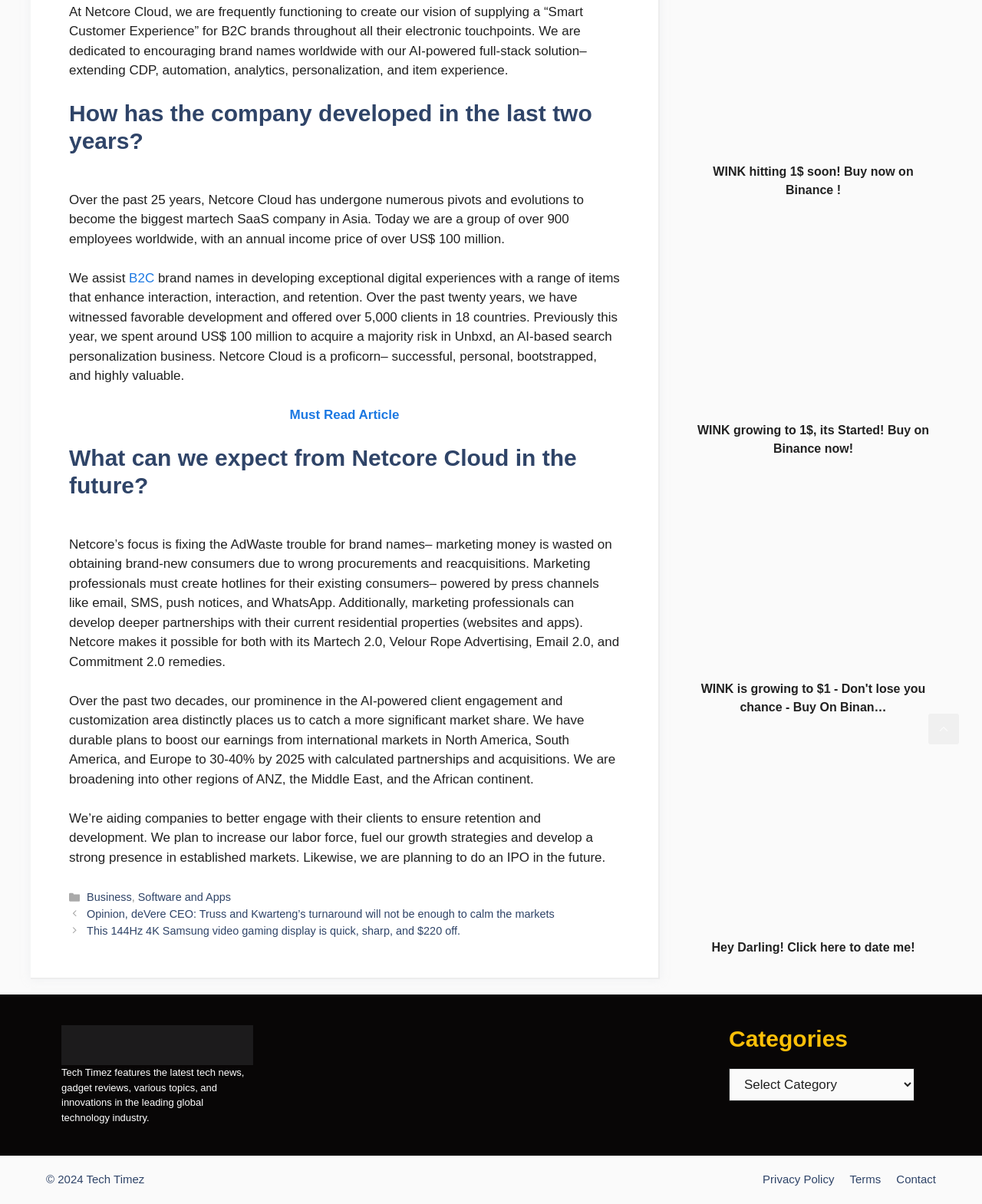Determine the bounding box coordinates for the clickable element to execute this instruction: "Click on 'Privacy Policy'". Provide the coordinates as four float numbers between 0 and 1, i.e., [left, top, right, bottom].

[0.777, 0.974, 0.85, 0.985]